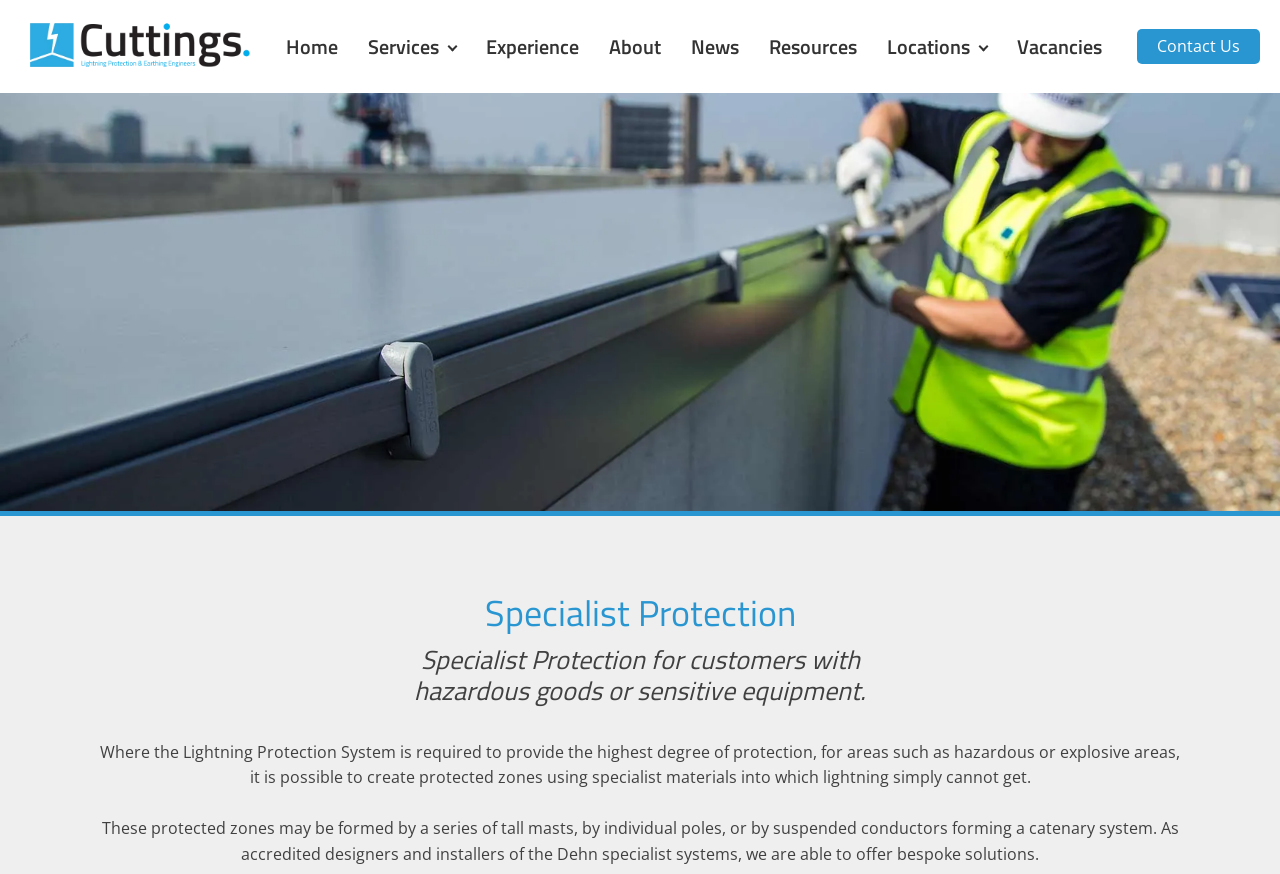Determine the bounding box coordinates for the area that should be clicked to carry out the following instruction: "Click on Contact Us".

[0.888, 0.033, 0.984, 0.074]